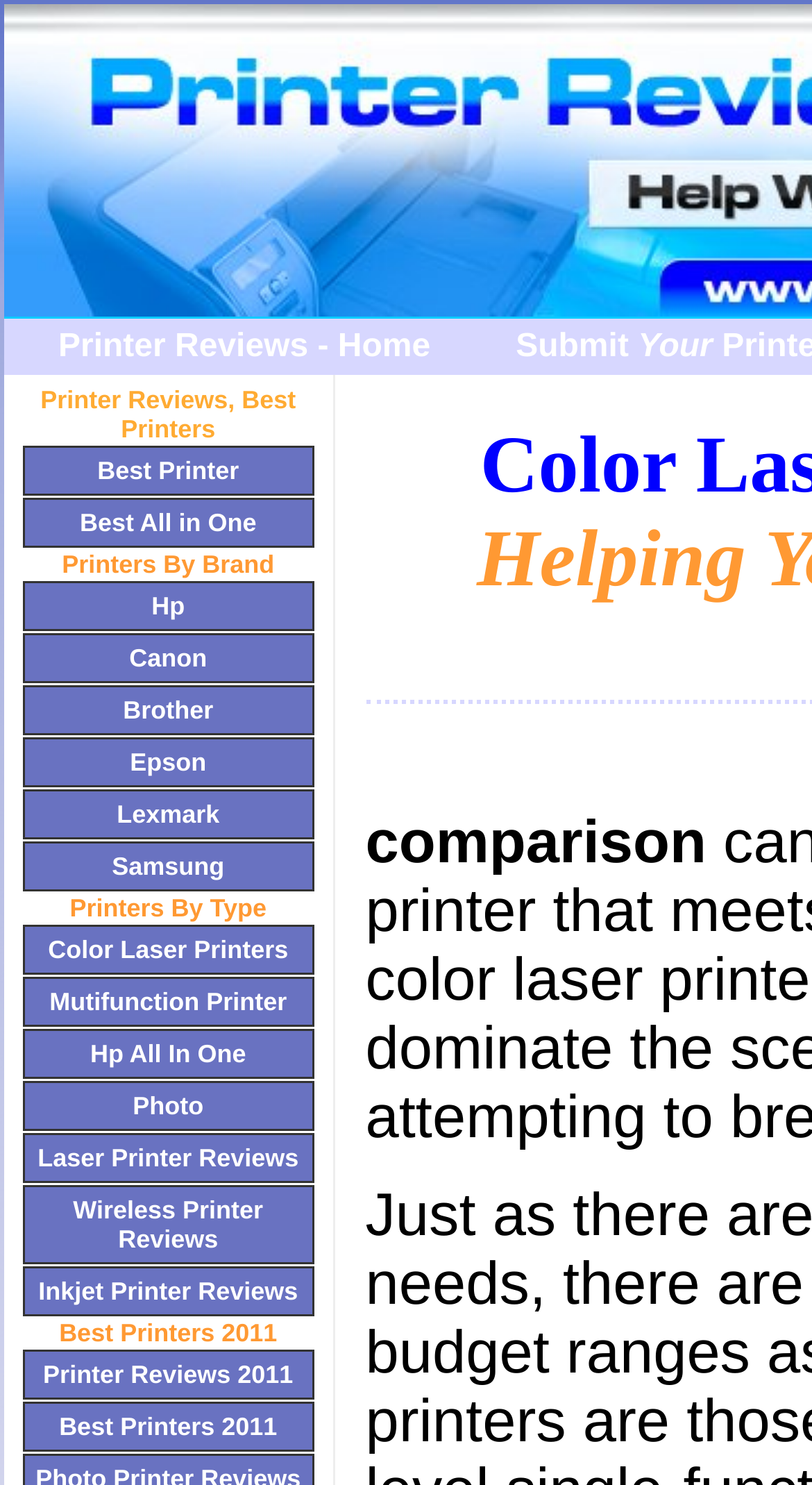Given the description "Wireless Printer Reviews", provide the bounding box coordinates of the corresponding UI element.

[0.028, 0.798, 0.387, 0.851]